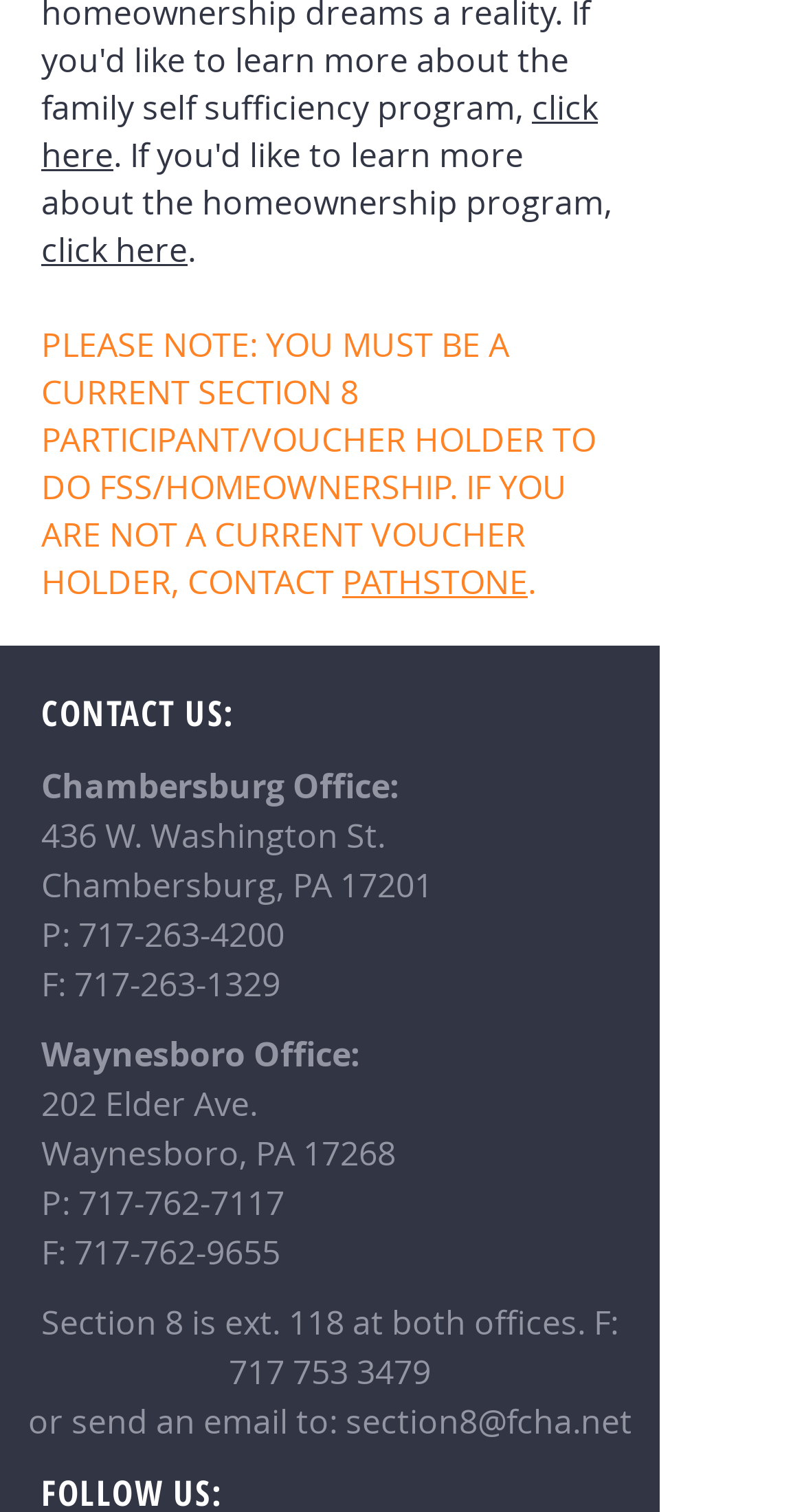What organization is mentioned on the webpage?
Look at the screenshot and give a one-word or phrase answer.

PATHSTONE